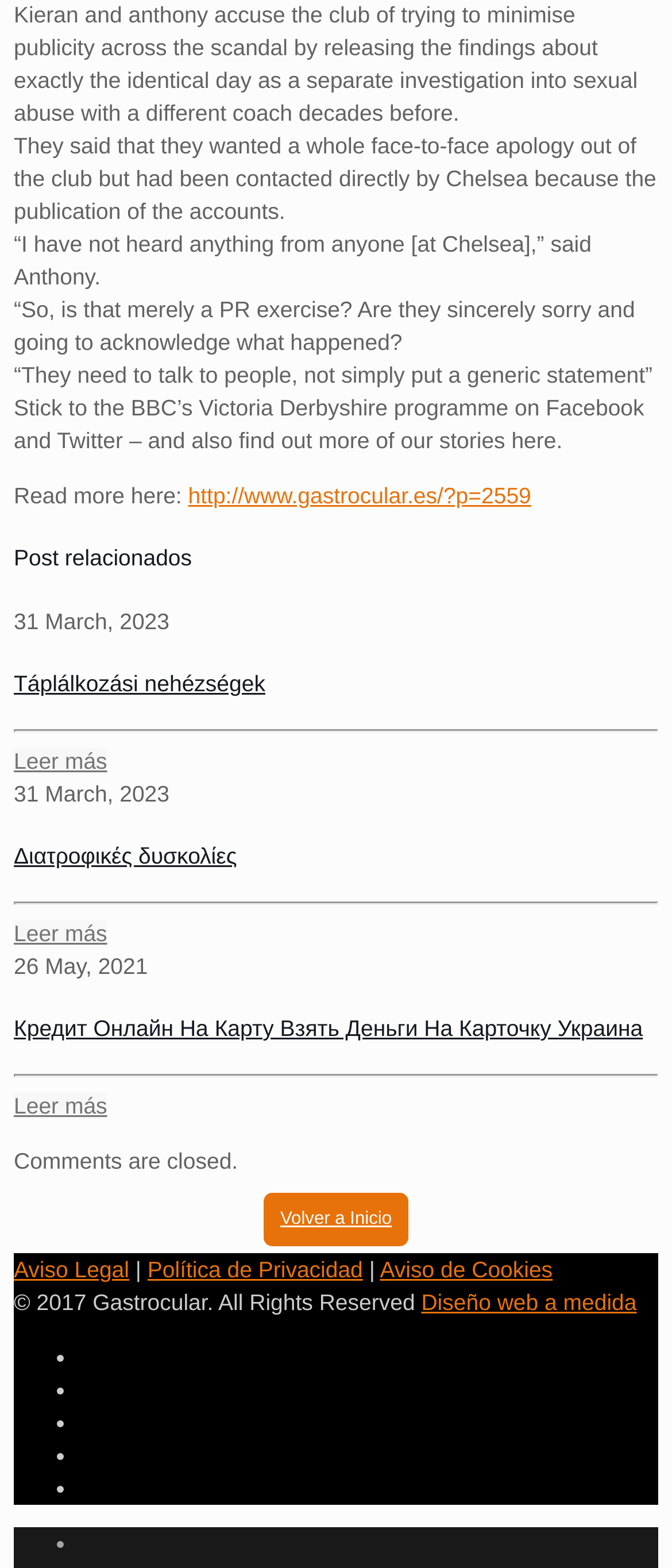How many related posts are there?
Please provide a comprehensive answer based on the information in the image.

There are four related posts on the webpage, each with a heading and a link. These are 'Táplálkozási nehézségek', 'Διατροφικές δυσκολίες', 'Кредит Онлайн На Карту Взять Деньги На Карточку Украина', and 'Post relacionados'. This is evident from the heading elements [494], [499], [504], and [174] respectively.